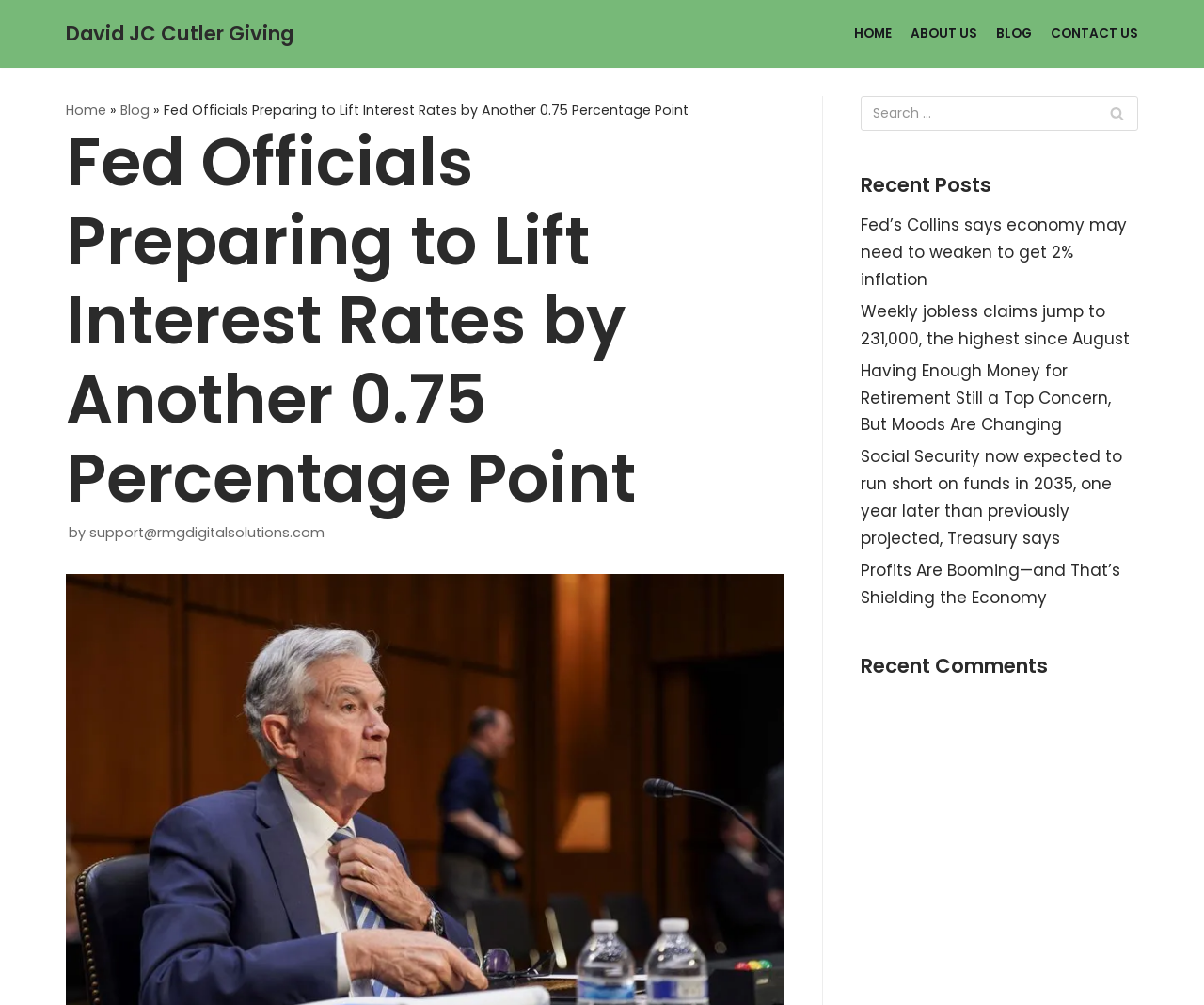Provide a brief response to the question below using one word or phrase:
Is this a news website?

Yes